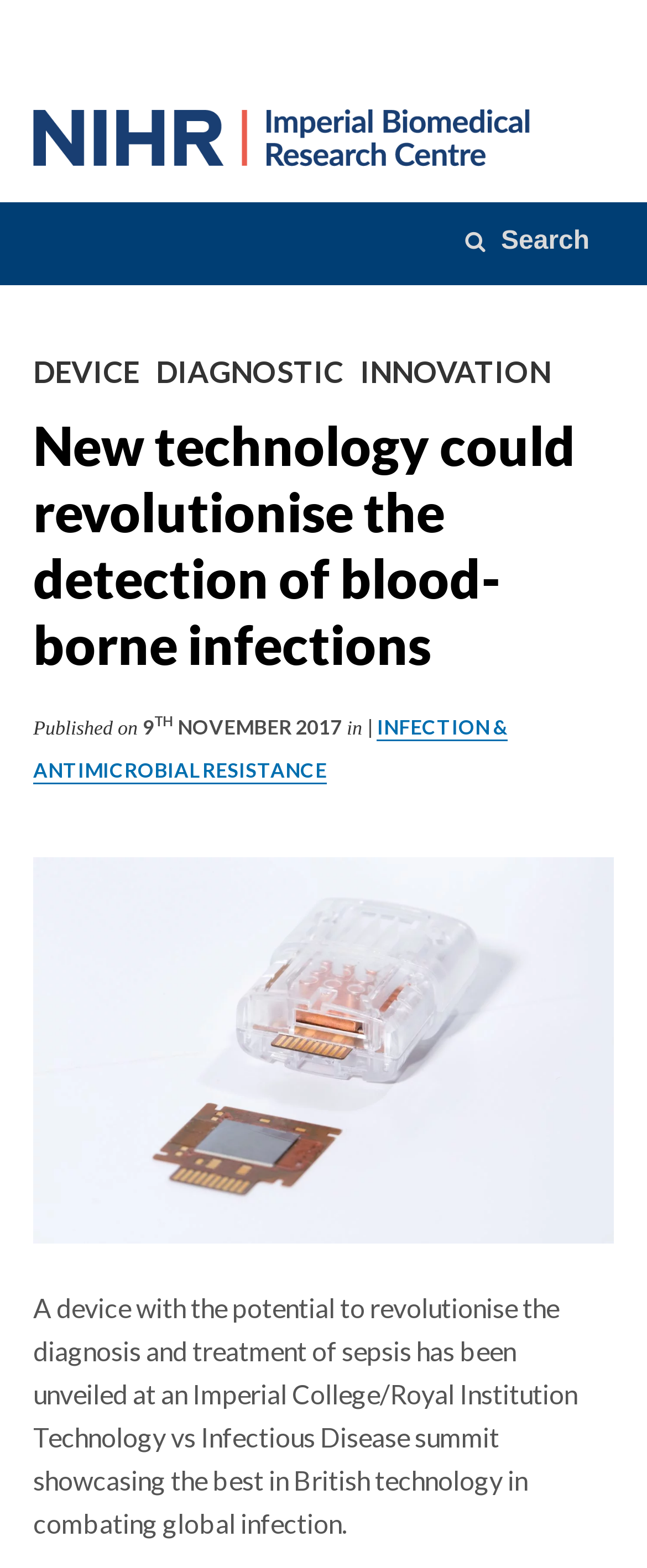Identify and provide the main heading of the webpage.

DEVICEDIAGNOSTICINNOVATION
New technology could revolutionise the detection of blood-borne infections